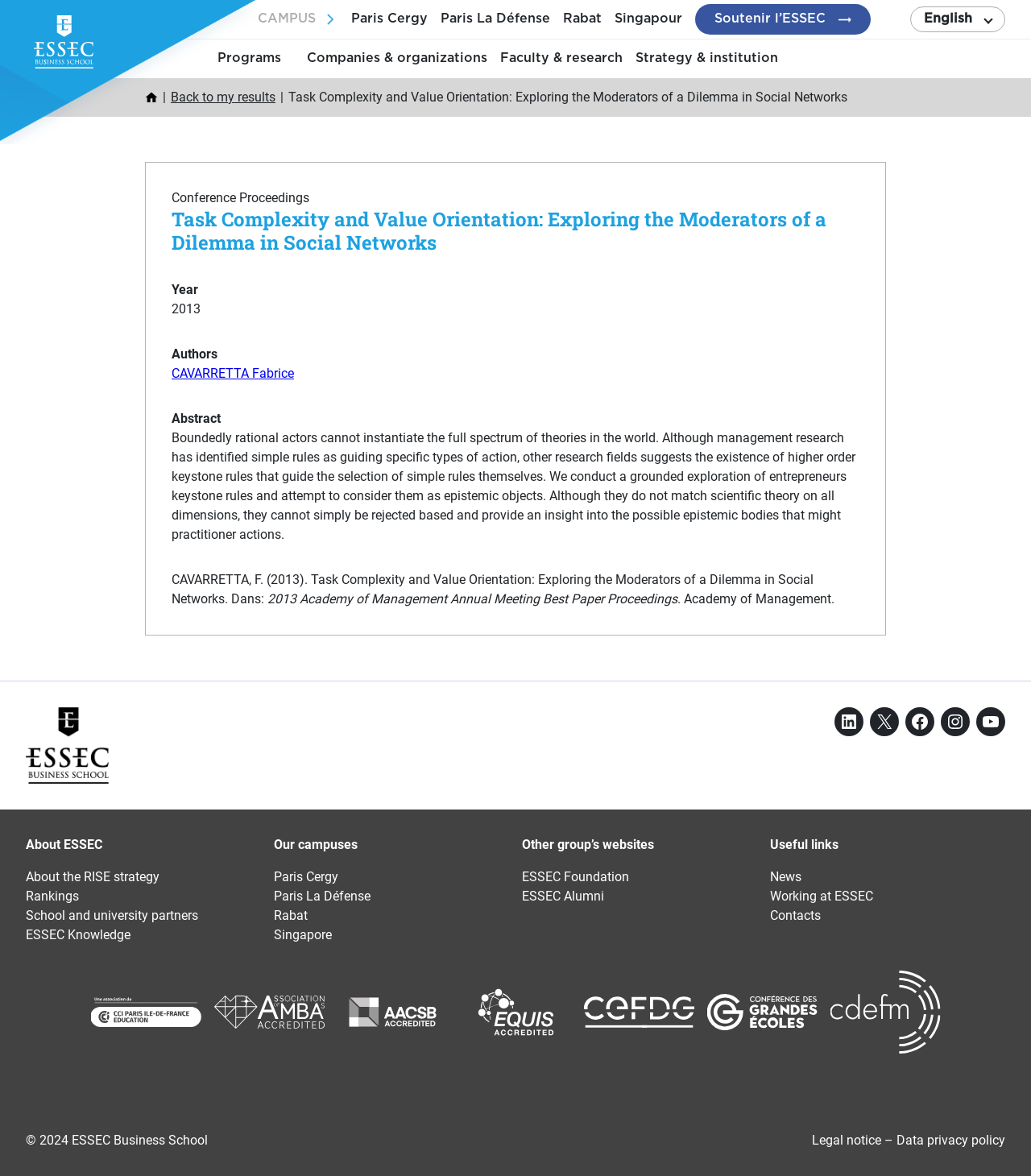What is the name of the business school?
Based on the image, answer the question with as much detail as possible.

I inferred this answer by looking at the text 'ESSEC Business School' at the bottom of the webpage, which suggests that it is the name of the business school.